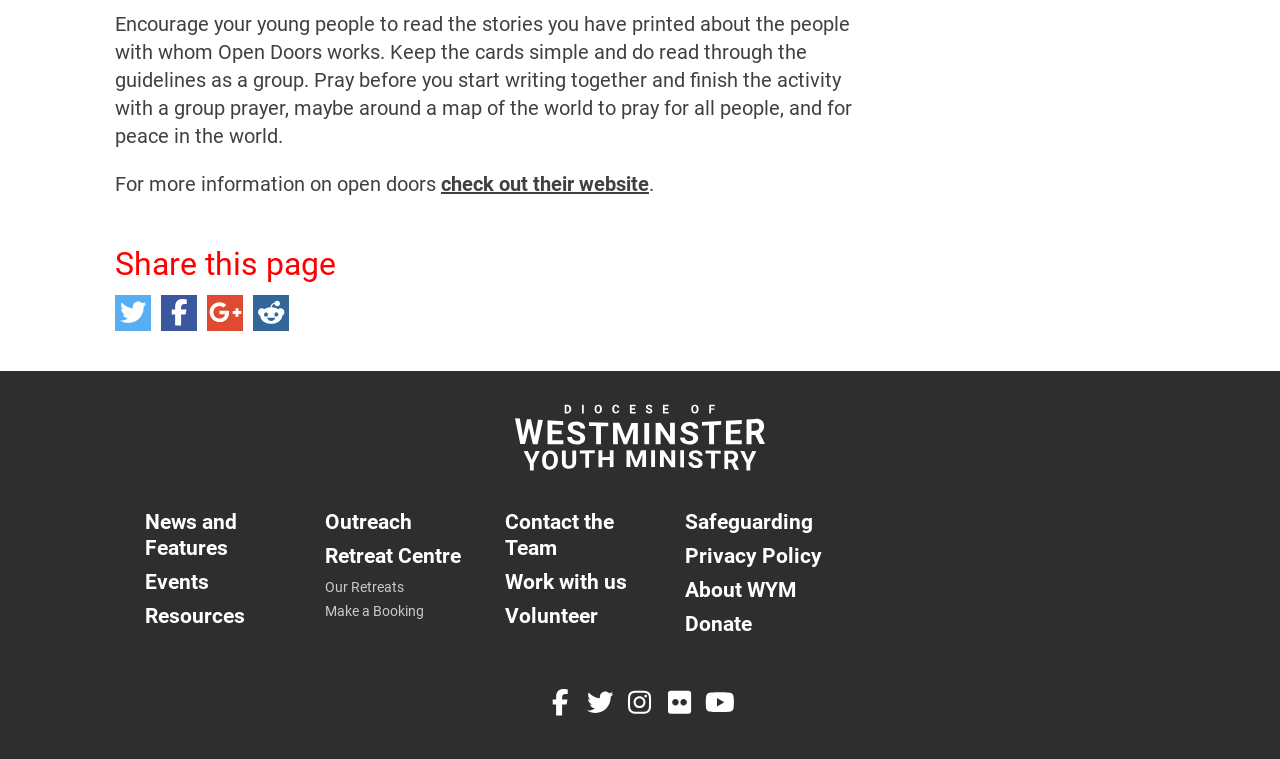Answer in one word or a short phrase: 
What is the organization mentioned in the webpage?

Open Doors